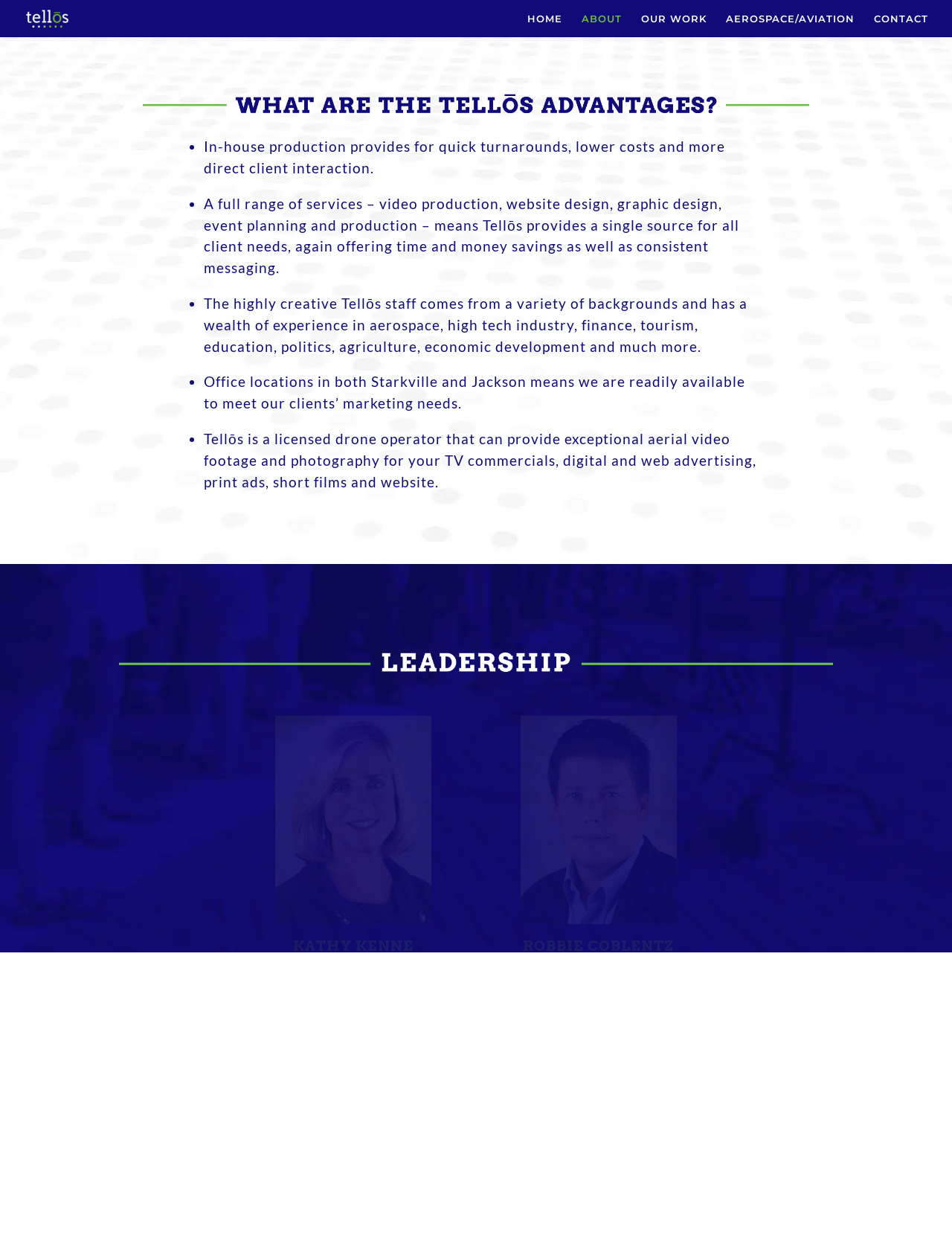Describe every aspect of the webpage comprehensively.

The webpage is about Tellōs Creative, an advertising and promotional services company. At the top left, there is a link to the company's homepage, accompanied by a small image of the company's logo. 

On the top right, there is a navigation menu with links to different sections of the website, including "HOME", "ABOUT", "OUR WORK", "AEROSPACE/AVIATION", and "CONTACT". 

Below the navigation menu, there is a large image that spans most of the width of the page. 

The main content of the page is divided into two sections. The first section lists the benefits of working with Tellōs Creative, including quick turnarounds, lower costs, and more direct client interaction. This is followed by a list of services offered, including video production, website design, graphic design, event planning, and production. The list also highlights the company's creative staff, office locations, and licensed drone operation capabilities.

The second section is about the company's founders, Kathy Kenne and Robbie Coblentz. There are headings with their names, followed by links to their email addresses. Below this, there is a paragraph describing how they joined forces to launch Tellōs Creative in 2014, combining their video production and ad agency experience to create a strong partnership.